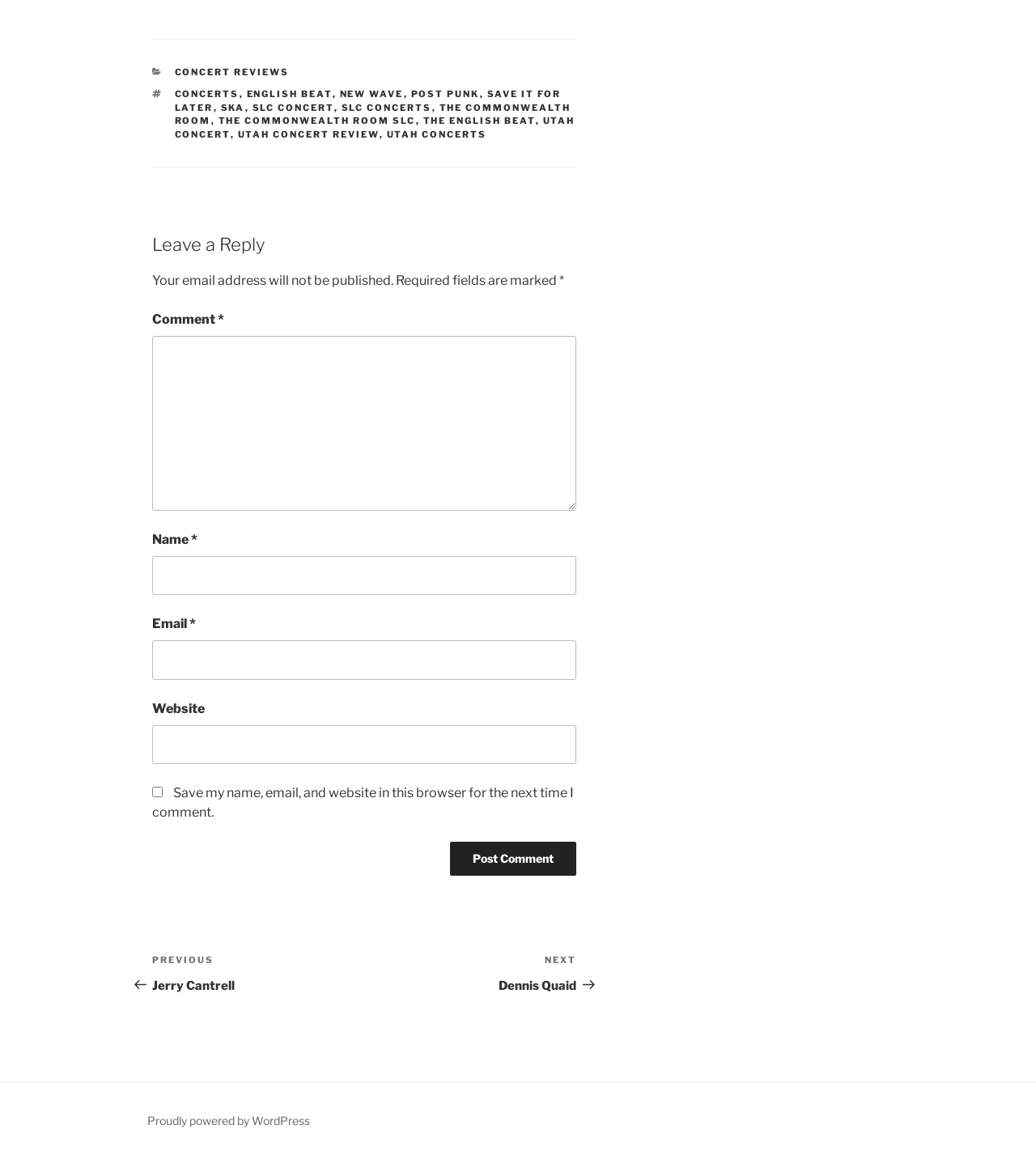Please specify the bounding box coordinates of the clickable region to carry out the following instruction: "Leave a comment". The coordinates should be four float numbers between 0 and 1, in the format [left, top, right, bottom].

[0.147, 0.29, 0.556, 0.441]